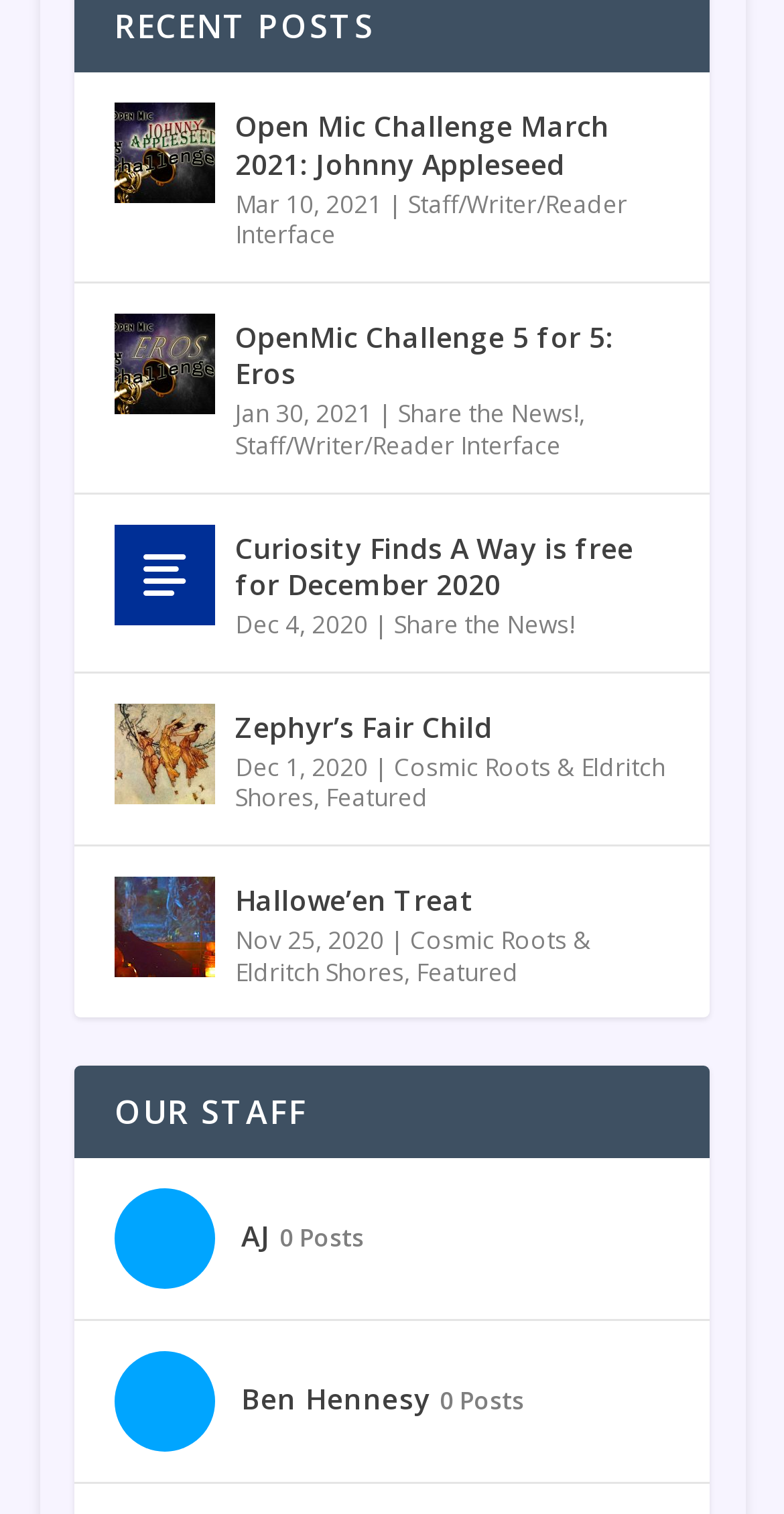What is the name of the interface linked to by the 'Staff/Writer/Reader Interface' link?
Please respond to the question with as much detail as possible.

The link 'Staff/Writer/Reader Interface' does not specify the name of the interface, it only provides a link to it.